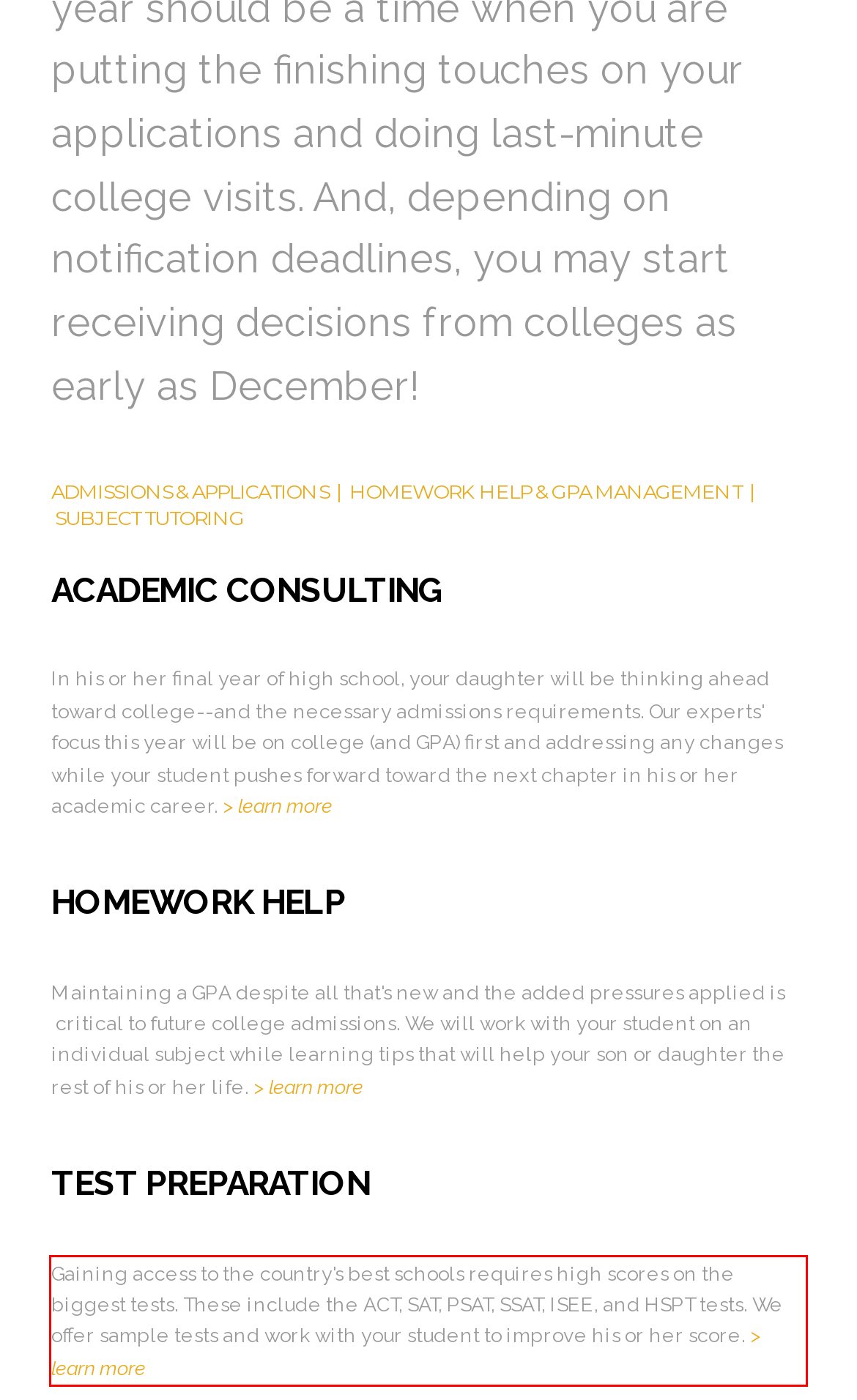Please perform OCR on the text within the red rectangle in the webpage screenshot and return the text content.

Gaining access to the country's best schools requires high scores on the biggest tests. These include the ACT, SAT, PSAT, SSAT, ISEE, and HSPT tests. We offer sample tests and work with your student to improve his or her score. > learn more